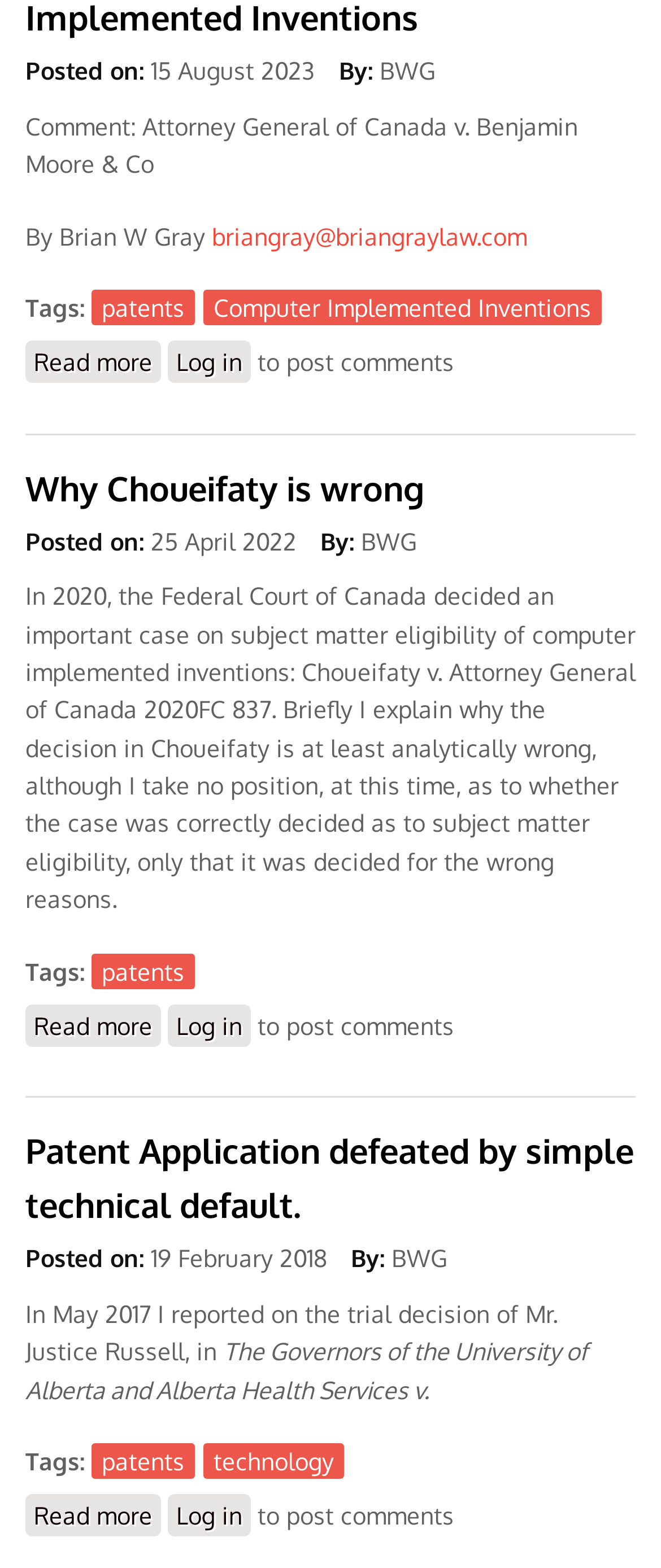How many articles are on this webpage?
Give a detailed explanation using the information visible in the image.

I counted the number of article sections on the webpage, each with a heading and a body of text. There are three such sections, so I concluded that there are three articles on this webpage.